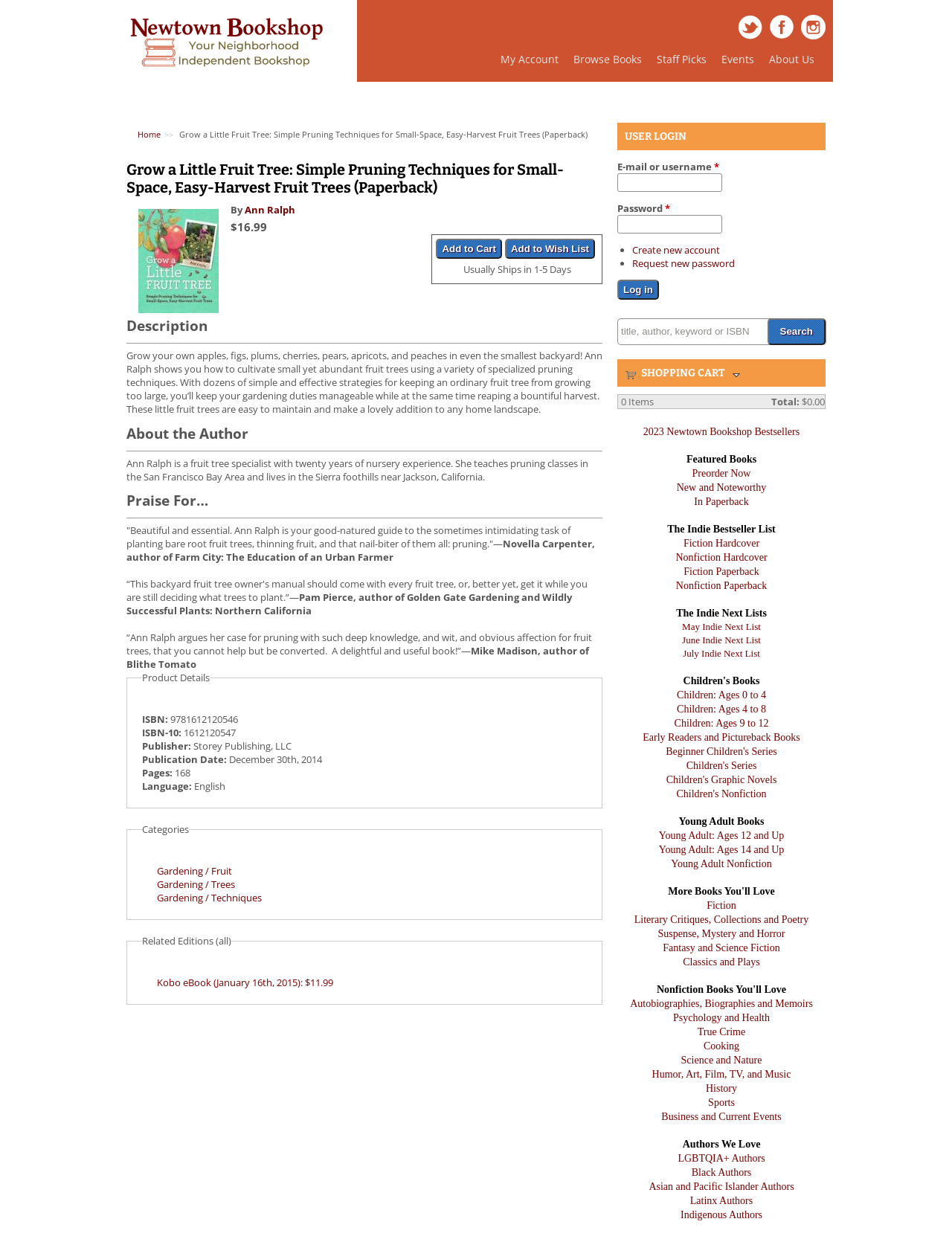What is the price of the book?
Please answer the question as detailed as possible based on the image.

The price of the book can be found in the static text element with the text '$16.99'. This element is located below the book title and author information.